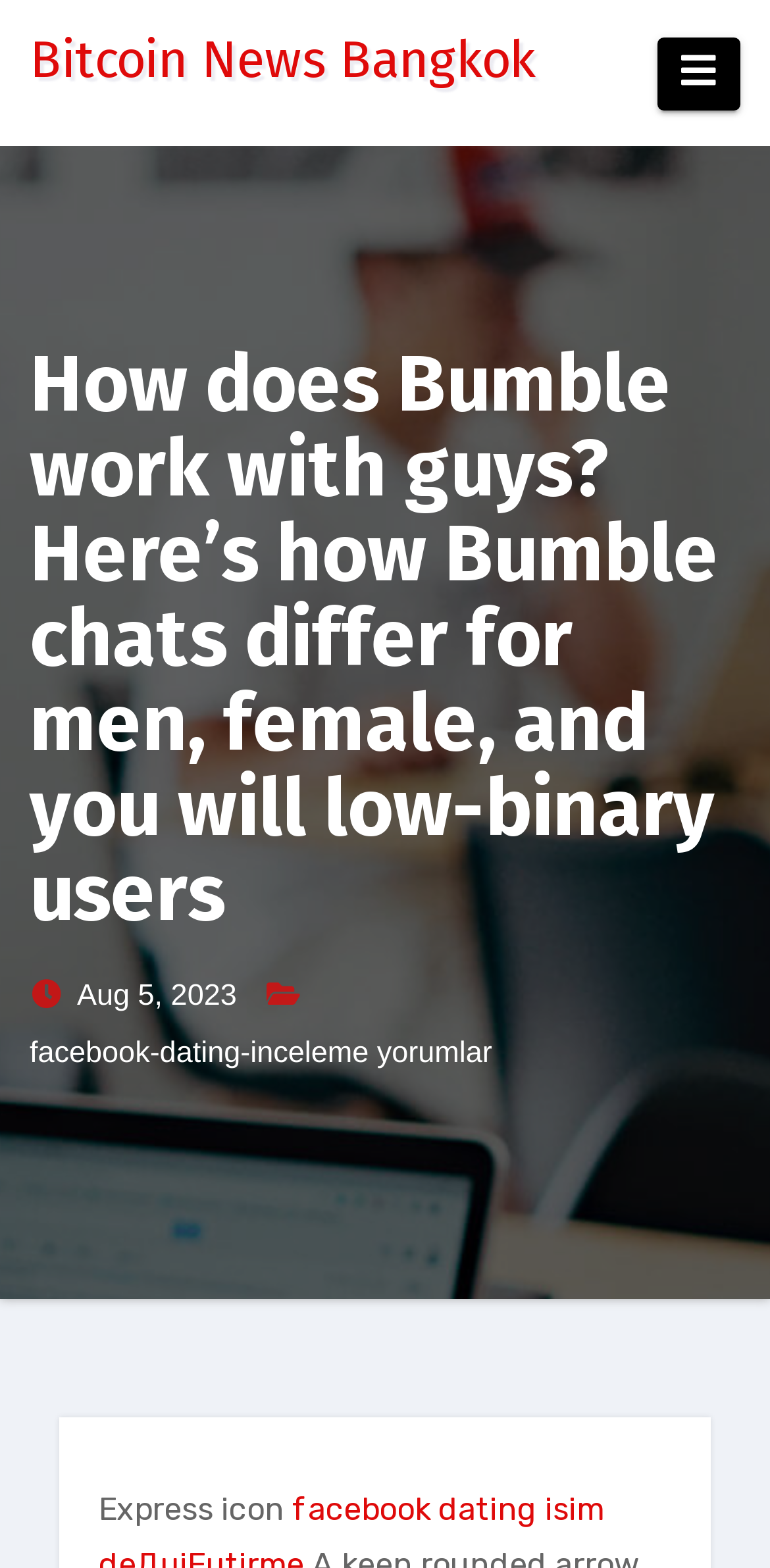Provide a thorough summary of the webpage.

The webpage appears to be an article from Bitcoin News Bangkok, with the title "How does Bumble work with guys? Here’s how Bumble chats differ for men, female, and you will low-binary users" prominently displayed at the top. Below the title, there is a smaller heading that reads "Bitcoin News Bangkok", which is also a clickable link.

To the top right of the page, there is a button with an icon, likely a settings or menu button. 

The main content of the article is below the title, but the exact text is not specified. However, there is a date "Aug 5, 2023" located near the top of the content area, indicating when the article was published.

On the left side of the page, there is a link to "facebook-dating-inceleme yorumlar", which has an express icon next to it, suggesting that it may be a related article or a way to share the content on Facebook.